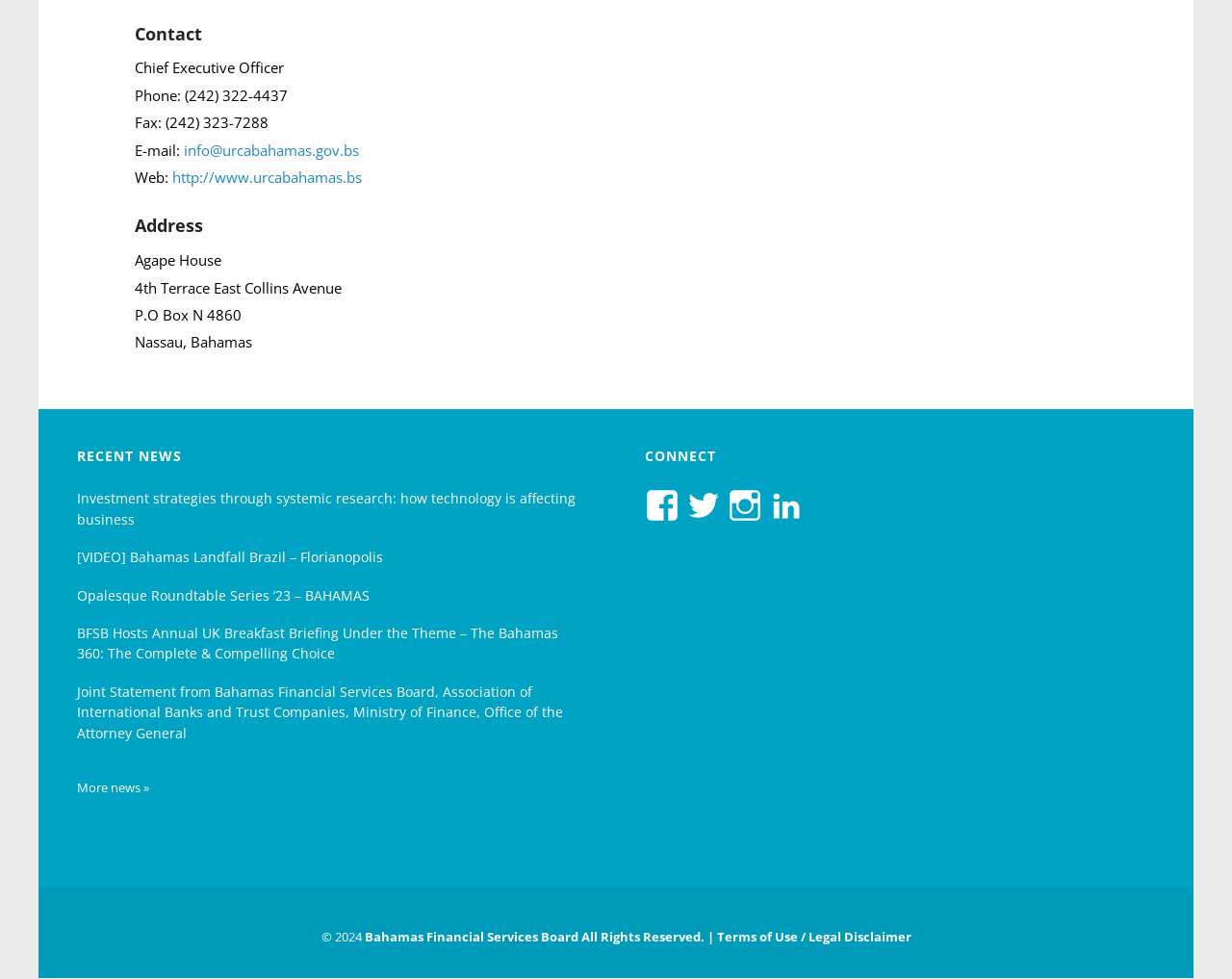Identify the bounding box coordinates for the UI element described as: "Bahamas Financial Services Board".

[0.296, 0.948, 0.469, 0.965]